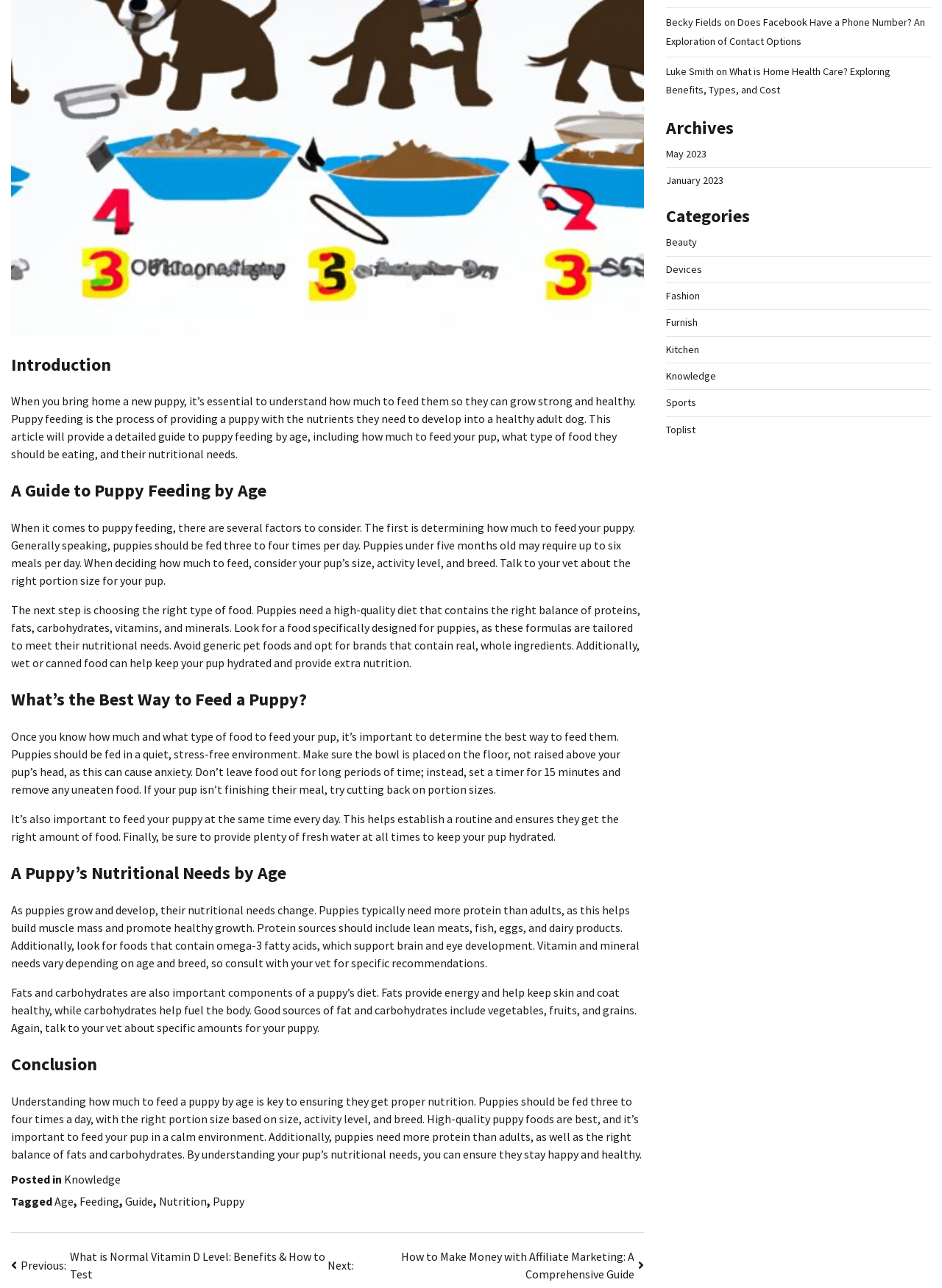Find the bounding box coordinates for the UI element whose description is: "Furnish". The coordinates should be four float numbers between 0 and 1, in the format [left, top, right, bottom].

[0.707, 0.245, 0.741, 0.255]